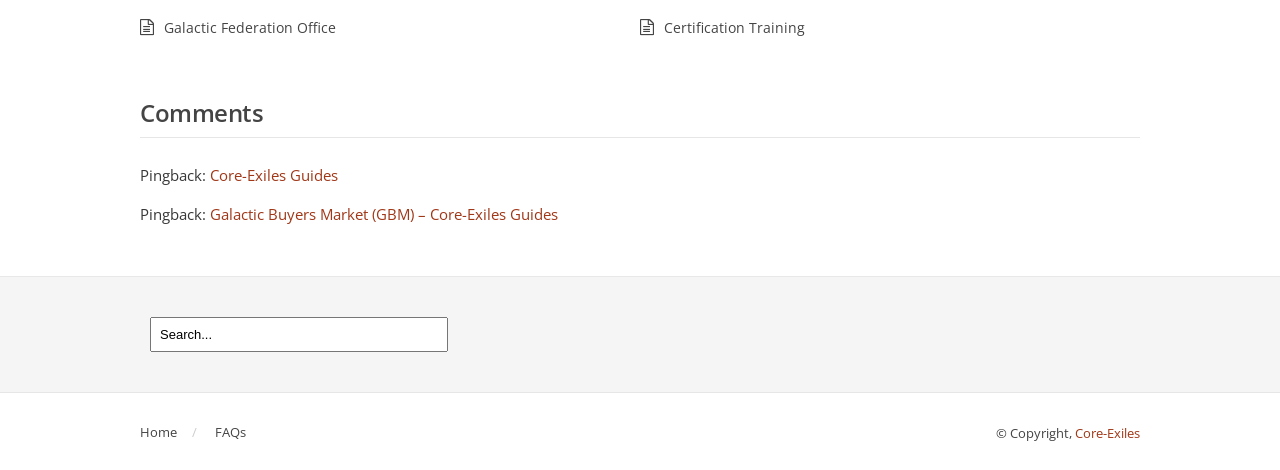What is the purpose of the textbox?
We need a detailed and exhaustive answer to the question. Please elaborate.

The question is asking for the purpose of the textbox, which can be inferred from the placeholder text 'Search...' inside the textbox. This suggests that the textbox is used for searching something on the webpage.